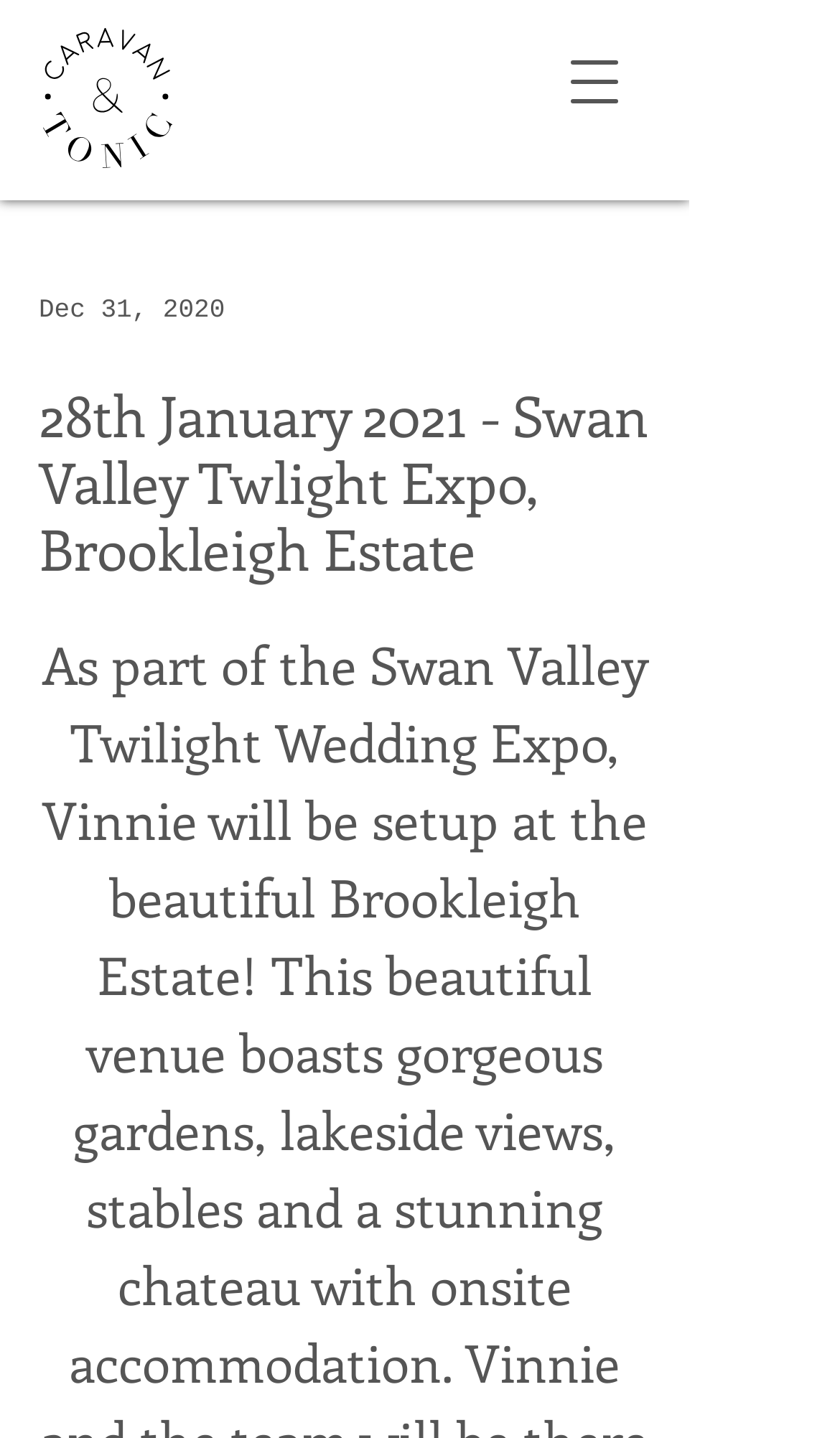Please extract the title of the webpage.

28th January 2021 - Swan Valley Twlight Expo, Brookleigh Estate